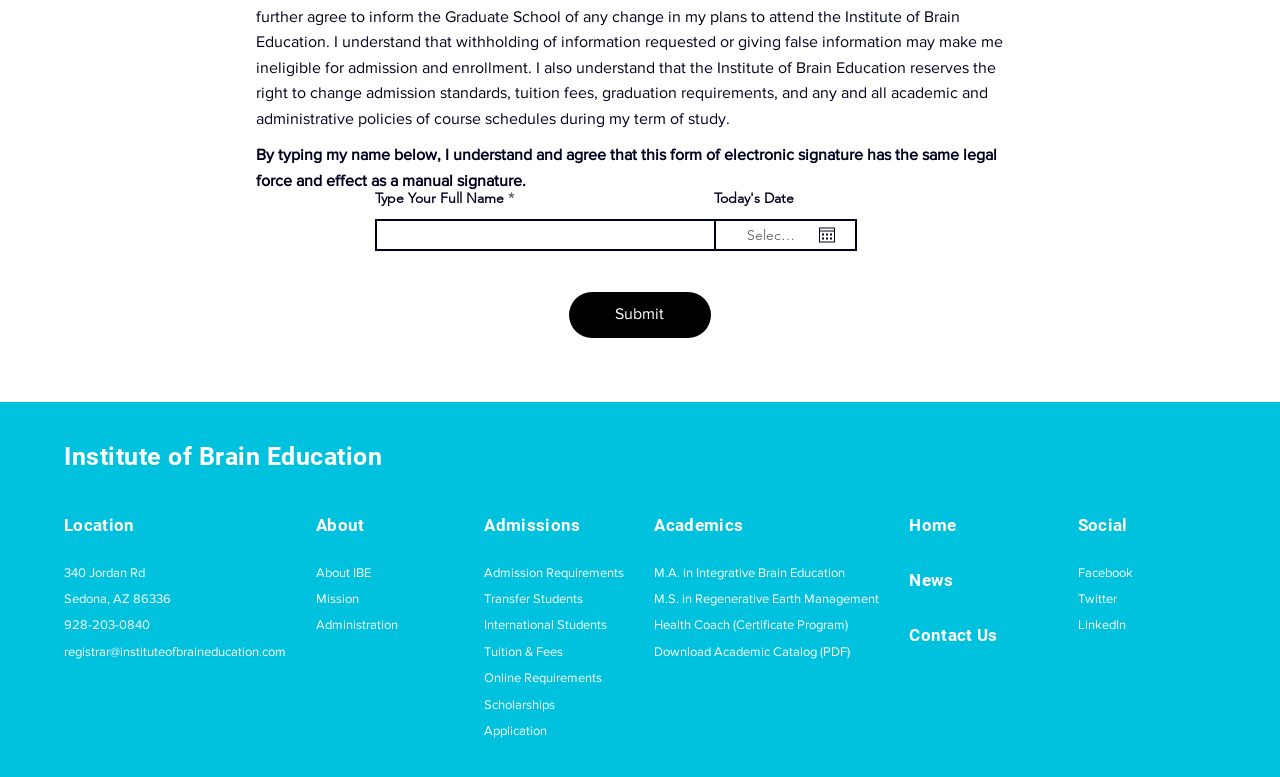Can you give a comprehensive explanation to the question given the content of the image?
How can you contact the Institute of Brain Education?

The contact information is provided at the bottom of the page, which includes a phone number and an email address, allowing users to get in touch with the institute.